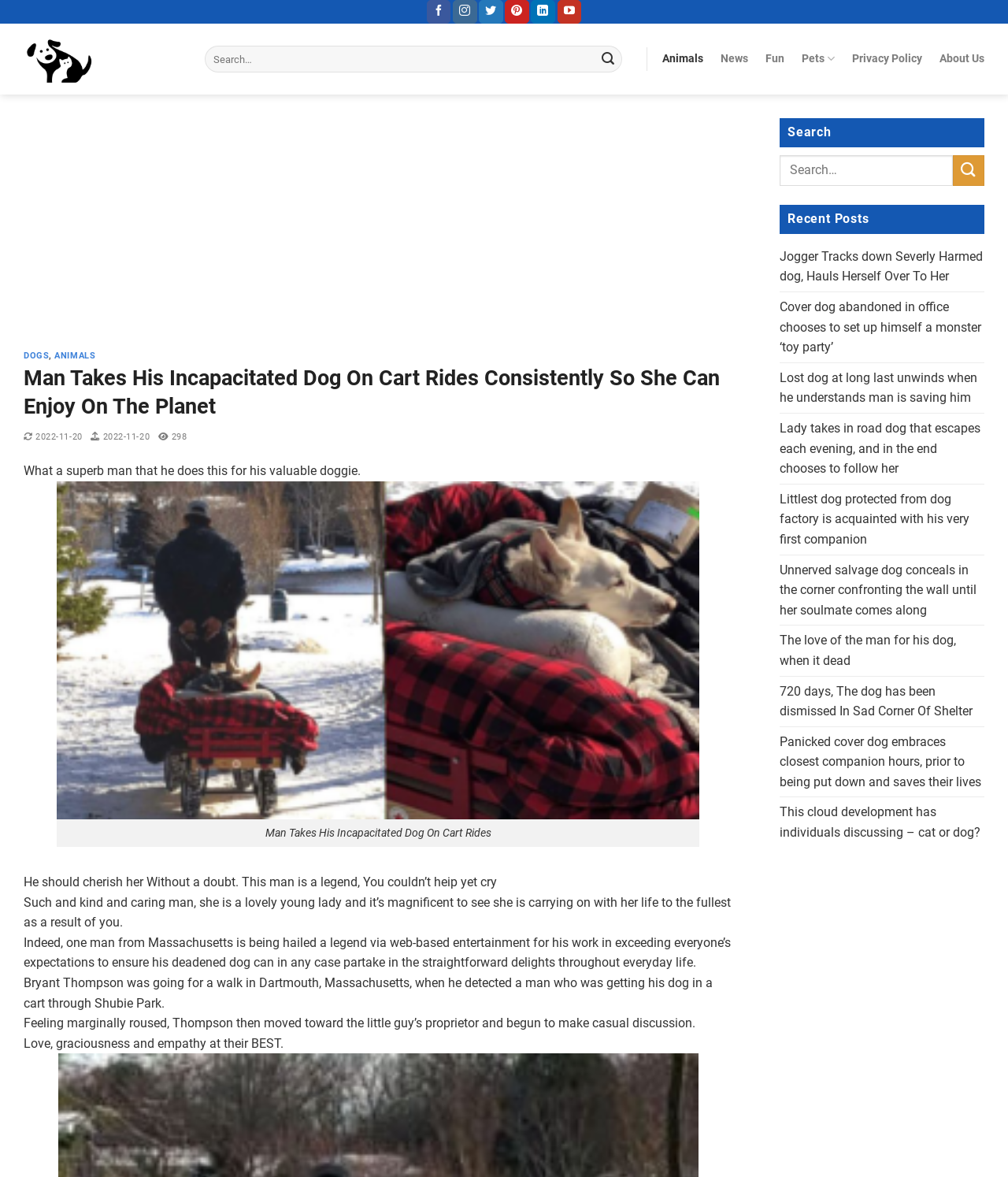Determine the bounding box coordinates in the format (top-left x, top-left y, bottom-right x, bottom-right y). Ensure all values are floating point numbers between 0 and 1. Identify the bounding box of the UI element described by: Fun

[0.759, 0.038, 0.778, 0.062]